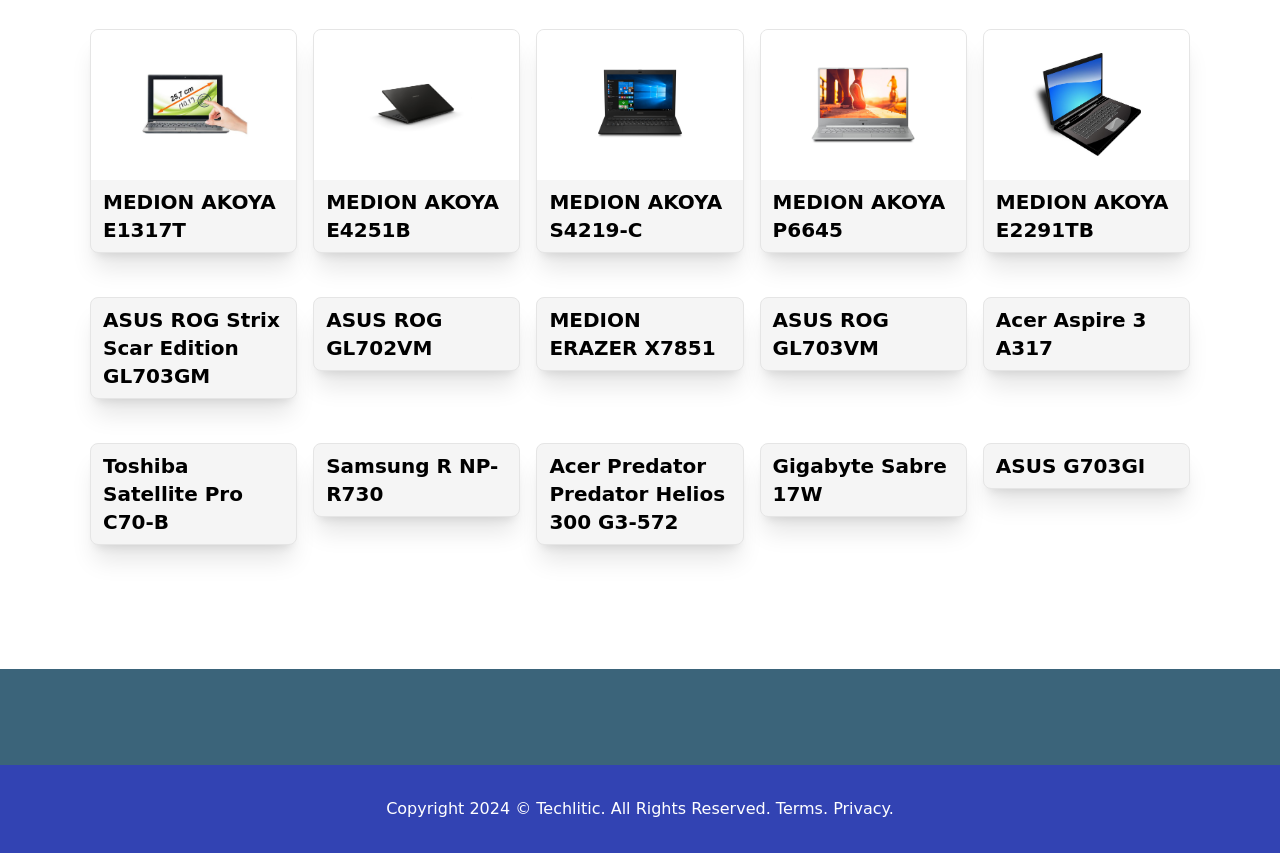What is the copyright year of the webpage?
Give a detailed response to the question by analyzing the screenshot.

The copyright information at the bottom of the webpage includes the year '2024', indicating that the copyright year of the webpage is 2024.